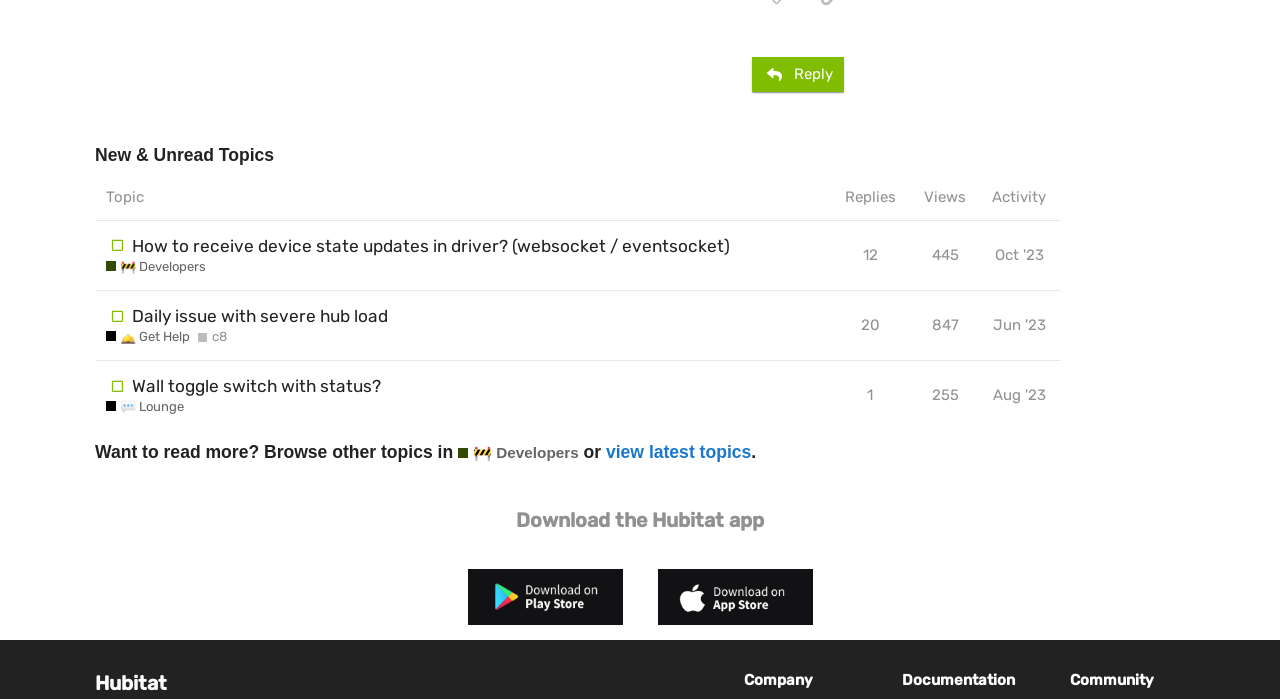Bounding box coordinates are specified in the format (top-left x, top-left y, bottom-right x, bottom-right y). All values are floating point numbers bounded between 0 and 1. Please provide the bounding box coordinate of the region this sentence describes: parent_node: Download the Hubitat app

[0.354, 0.835, 0.502, 0.869]